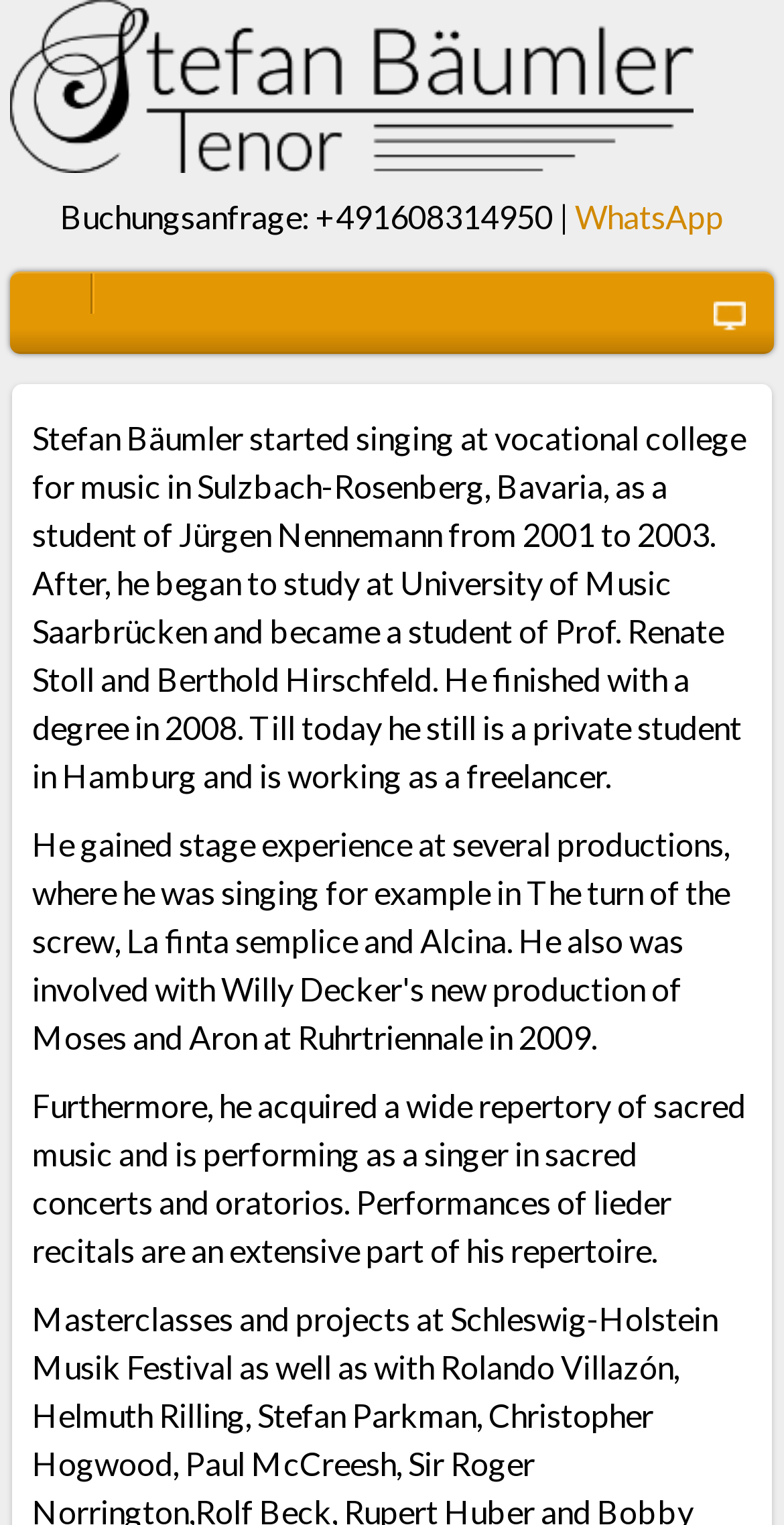Please answer the following question using a single word or phrase: 
What type of music does Stefan Bäumler perform?

Sacred music and lieder